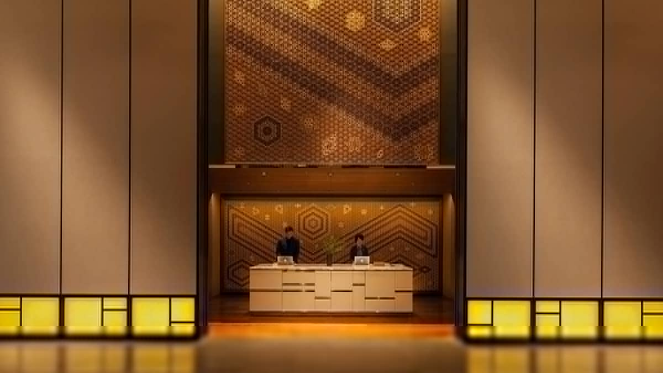Please answer the following question using a single word or phrase: 
What is the location of the hotel in relation to Tokyo landmarks?

Between Tokyo Tower and Imperial Palace